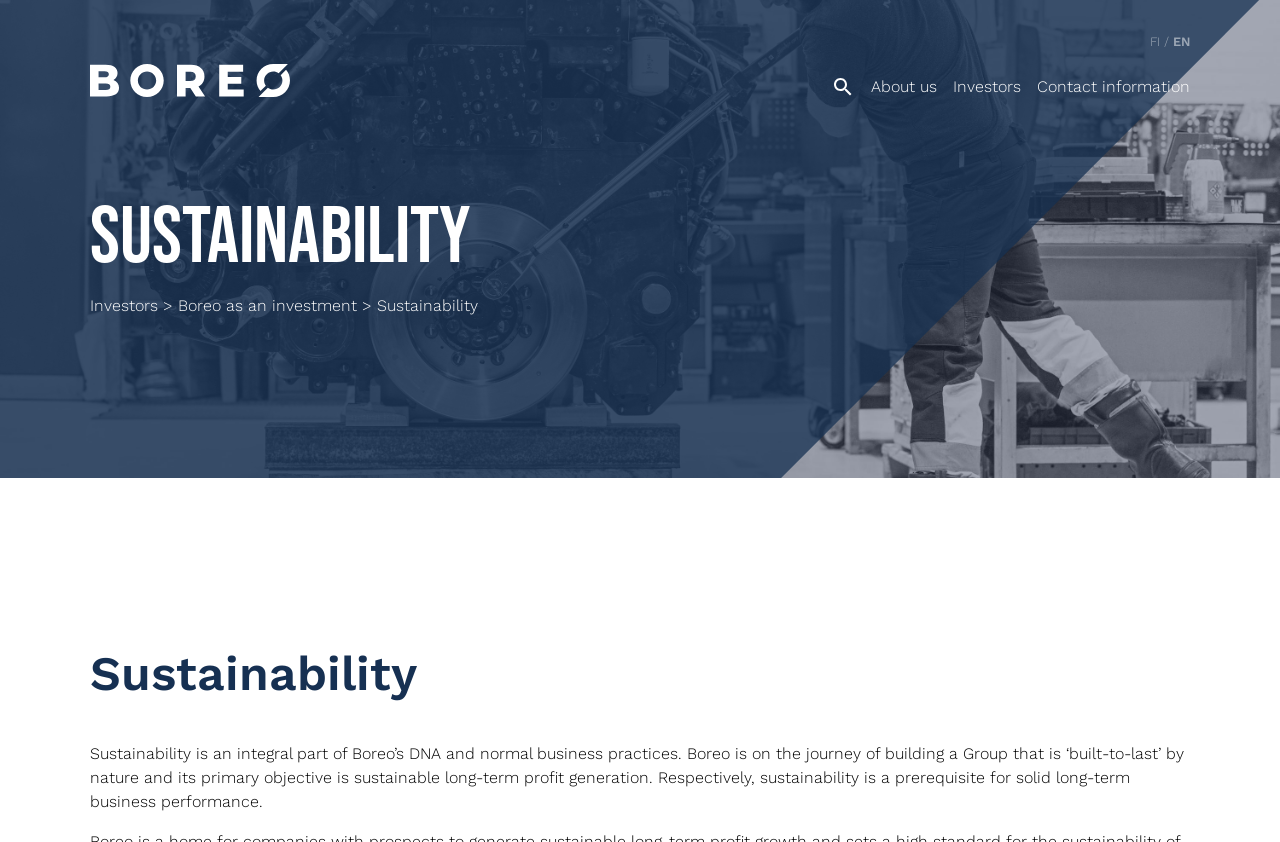Give a one-word or short phrase answer to the question: 
What is the language currently selected?

EN